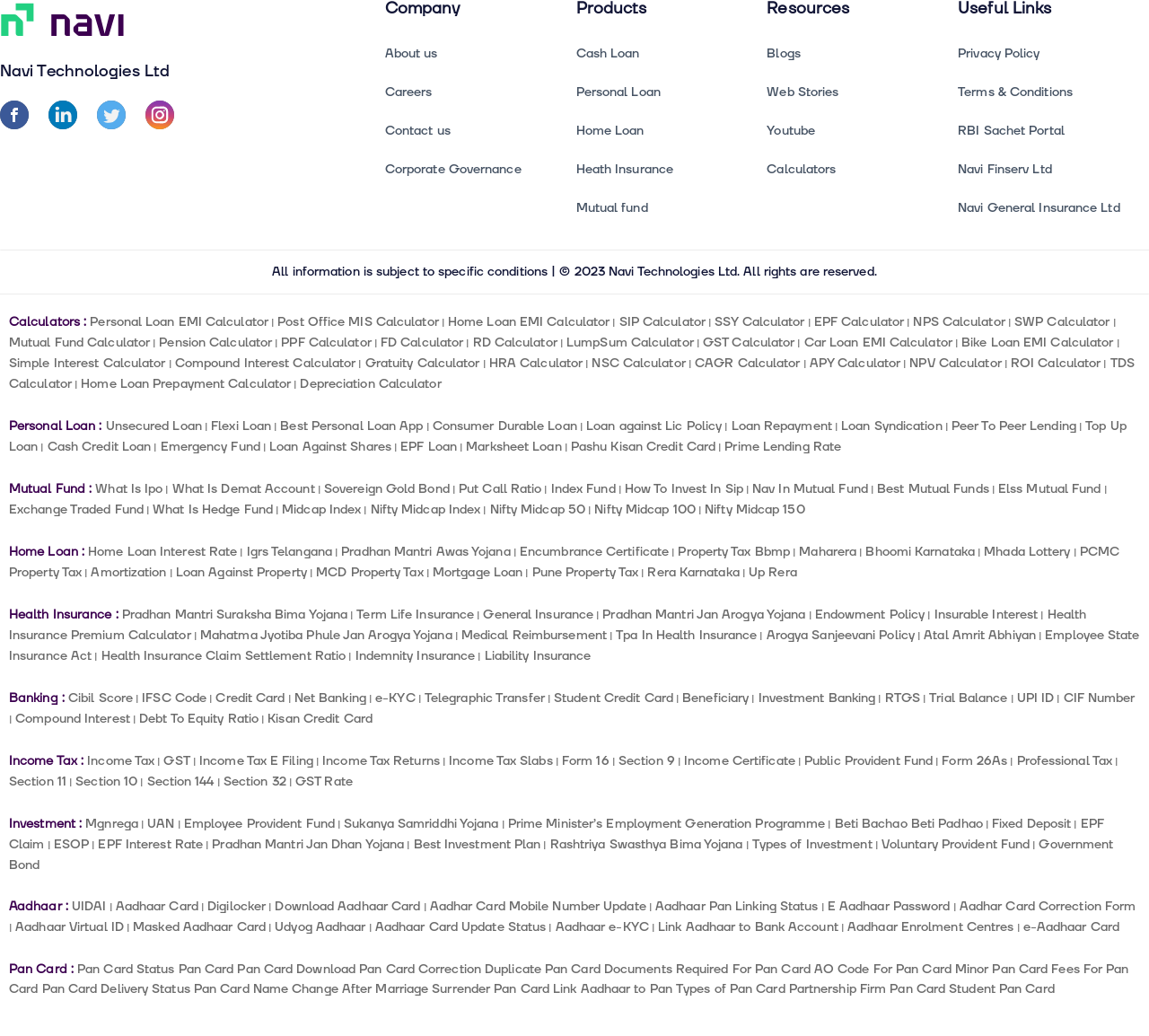How many types of calculators are available?
Can you give a detailed and elaborate answer to the question?

There are numerous calculator links available on the webpage, including Personal Loan EMI Calculator, Home Loan EMI Calculator, SIP Calculator, and many others, which suggests that there are more than 20 types of calculators available, as indicated by the links with bounding box coordinates [0.008, 0.303, 0.078, 0.319] and subsequent links.